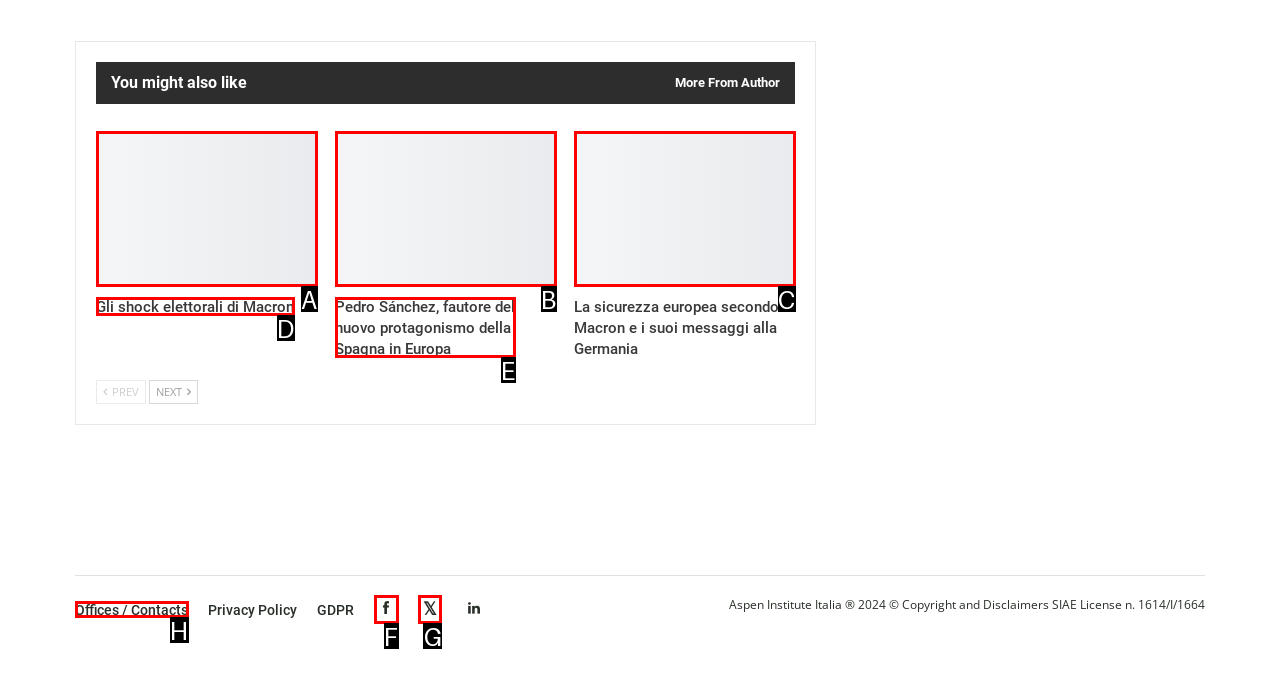Identify the HTML element you need to click to achieve the task: view article about Macron's electoral shocks. Respond with the corresponding letter of the option.

A